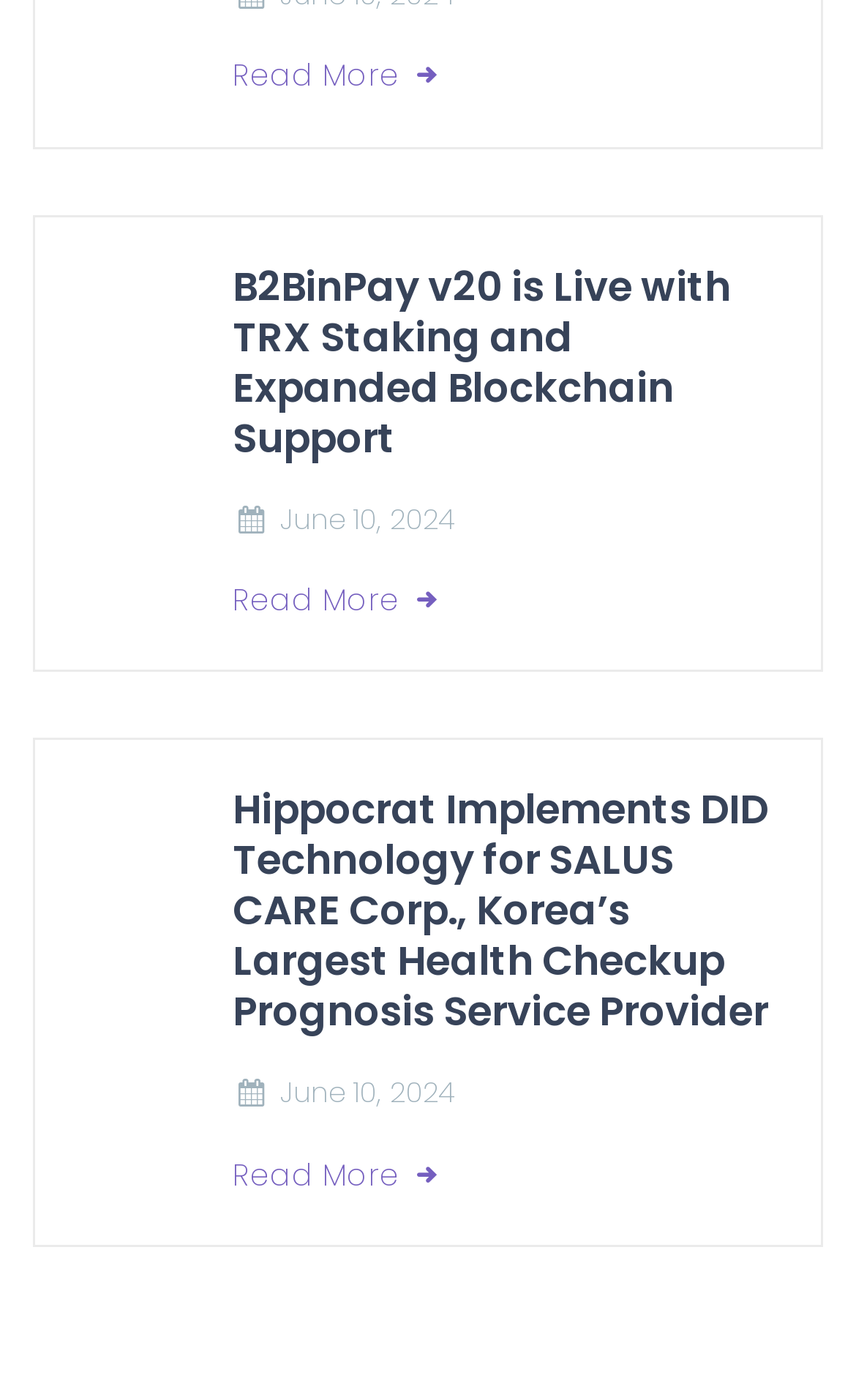Please locate the bounding box coordinates of the element that should be clicked to achieve the given instruction: "Explore the article about B2BinPay v20".

[0.271, 0.186, 0.908, 0.33]